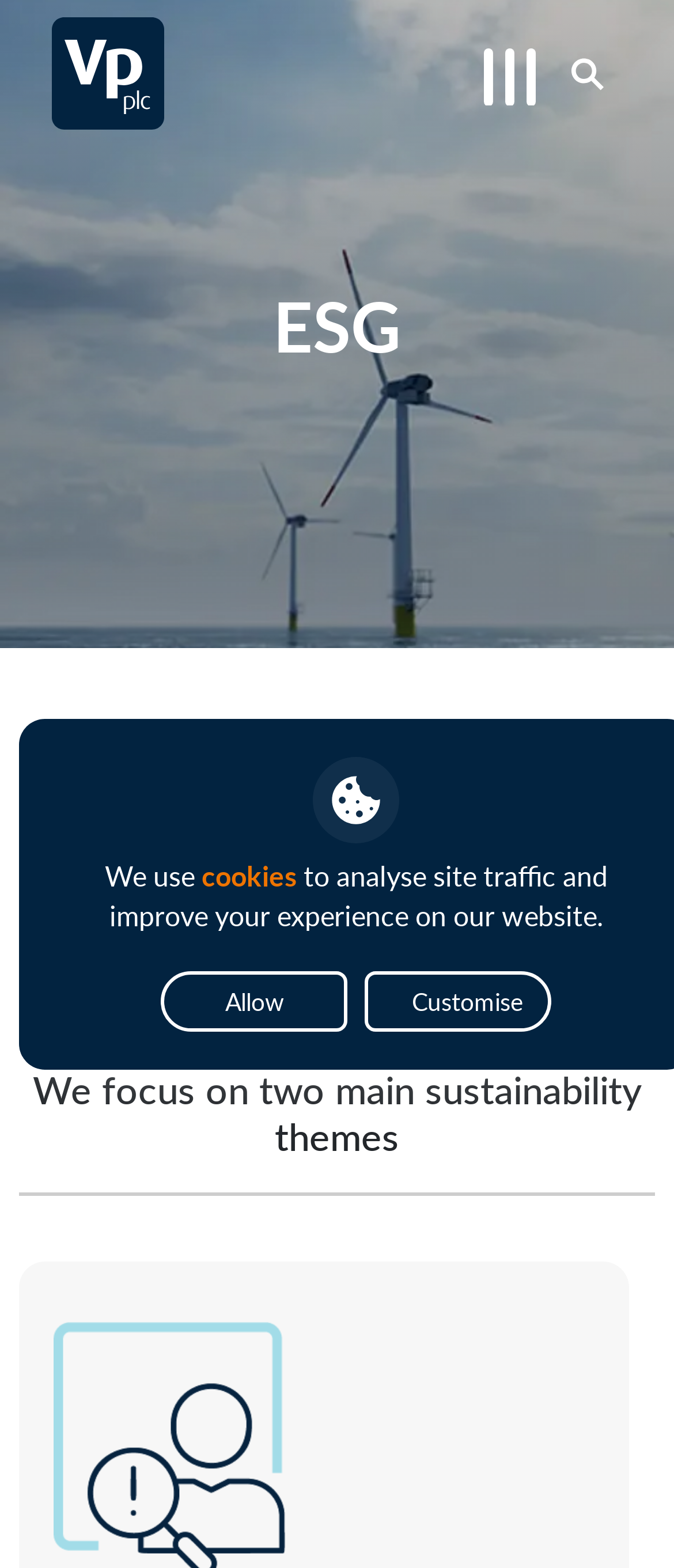What is the logo of the company?
Analyze the screenshot and provide a detailed answer to the question.

The logo of the company is located at the top left corner of the webpage, and it is an image with the text 'Vp plc'.